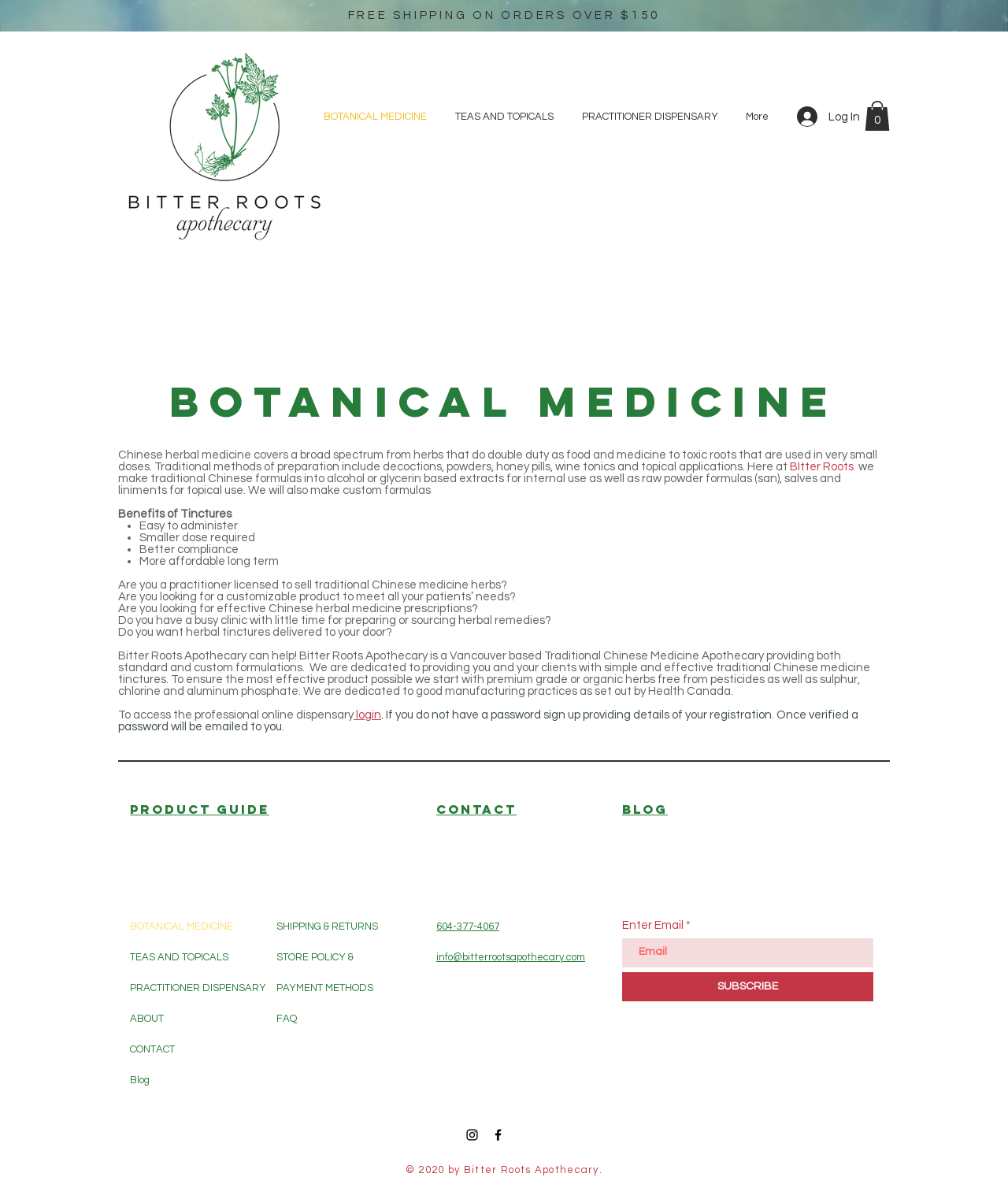Illustrate the webpage with a detailed description.

This webpage is about Bitter Roots Apothecary, a Vancouver-based Traditional Chinese Medicine Apothecary. At the top of the page, there is a navigation bar with links to "Botanical Medicine", "Teas and Topicals", "Practitioner Dispensary", and more. Below the navigation bar, there is a logo and a login button. 

On the left side of the page, there is a heading "Botanical Medicine" followed by a description of Chinese herbal medicine, its preparation methods, and its benefits. There are also several paragraphs of text discussing the apothecary's services, including custom formulations, premium-grade herbs, and good manufacturing practices.

On the right side of the page, there is a section titled "Benefits of Tinctures" with a list of four points, including "Easy to administer", "Smaller dose required", "Better compliance", and "More affordable long term". 

Further down the page, there are several sections with questions, such as "Are you a practitioner licensed to sell traditional Chinese medicine herbs?" and "Do you want herbal tinctures delivered to your door?", followed by a description of how Bitter Roots Apothecary can help.

There is also a section titled "Product Guide" with a link to access it, and a navigation bar at the bottom of the page with links to "Botanical Medicine", "Teas and Topicals", "Practitioner Dispensary", "About", "Contact", "Blog", and more. Additionally, there are links to "Shipping & Returns", "Store Policy & Payment Methods", and "FAQ".

At the bottom of the page, there is a contact section with a phone number, email address, and a form to enter an email address to subscribe to a newsletter. There are also social media links to Instagram and Facebook. Finally, there is a copyright notice at the very bottom of the page.